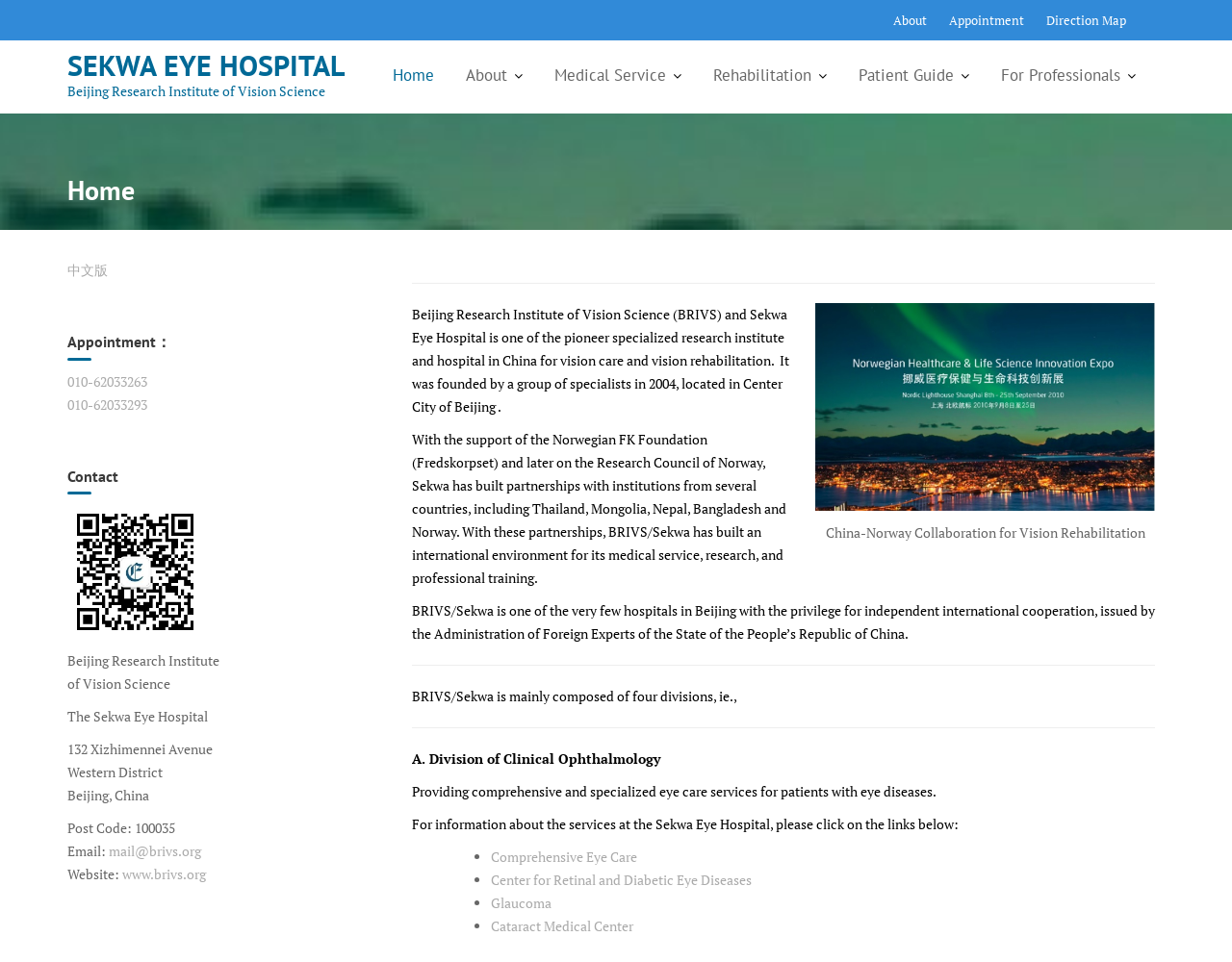What is the contact phone number of Sekwa Eye Hospital?
Carefully analyze the image and provide a thorough answer to the question.

I found the answer by looking at the link element that says '010-62033263' which is located at the bottom of the webpage, under the heading 'Appointment'.